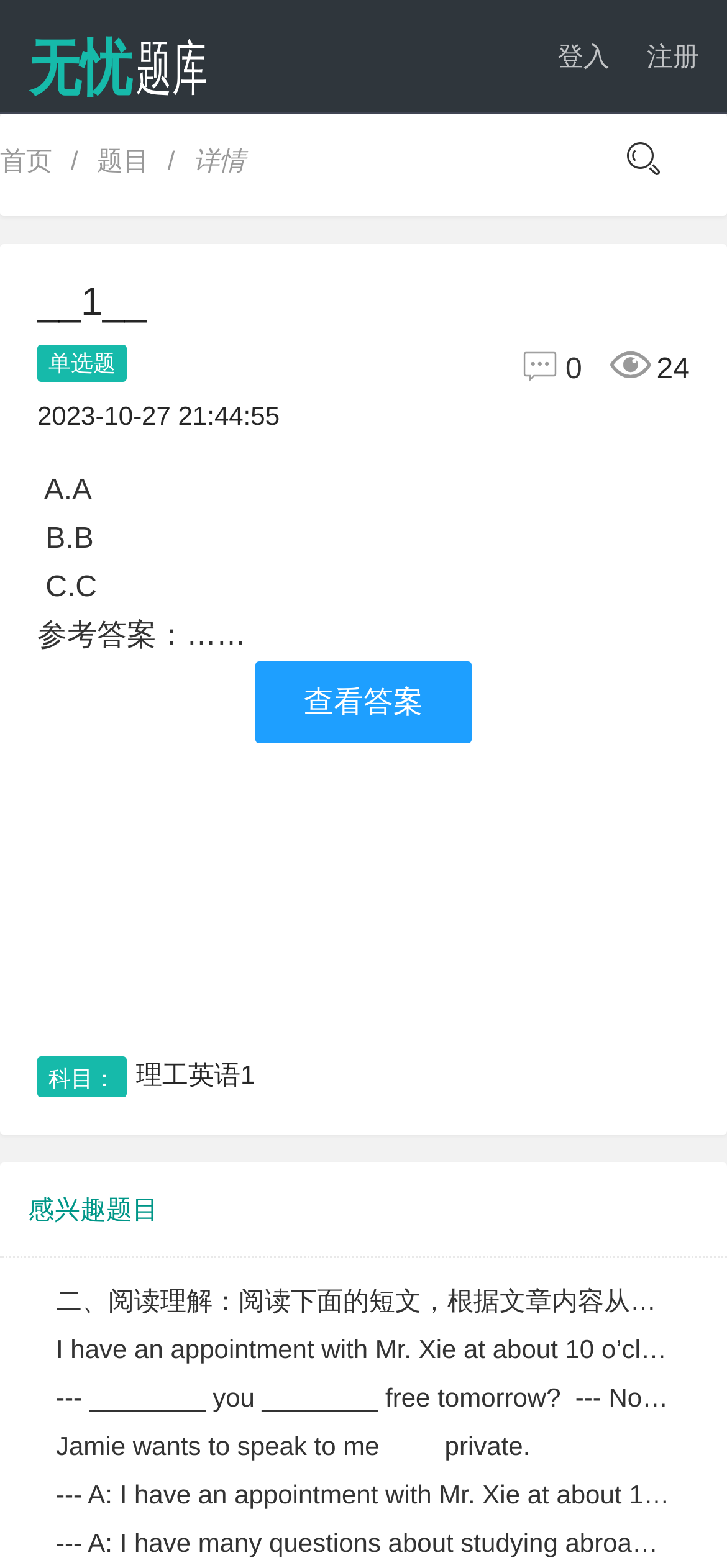What is the name of the online question bank?
Please provide a comprehensive answer based on the visual information in the image.

The name of the online question bank can be found in the top-left corner of the webpage, where it is written as '无忧在线题库'.